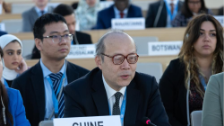What is the characteristic of the gathering?
Please provide a comprehensive answer based on the visual information in the image.

The gathering is diverse, as indicated by the delegates from various backgrounds, showcasing the international character of the event.